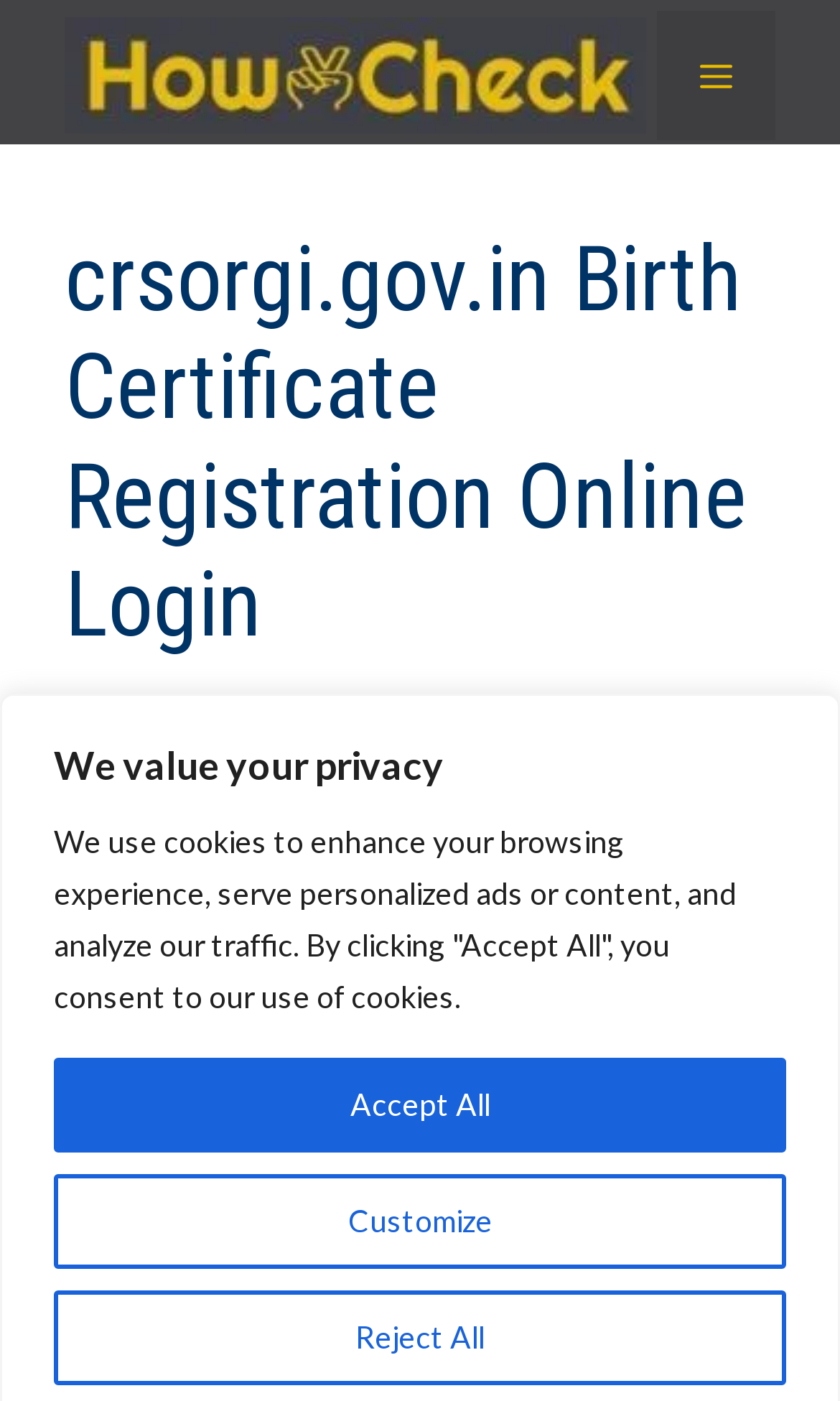Show the bounding box coordinates for the HTML element as described: "Accept All".

[0.064, 0.755, 0.936, 0.823]